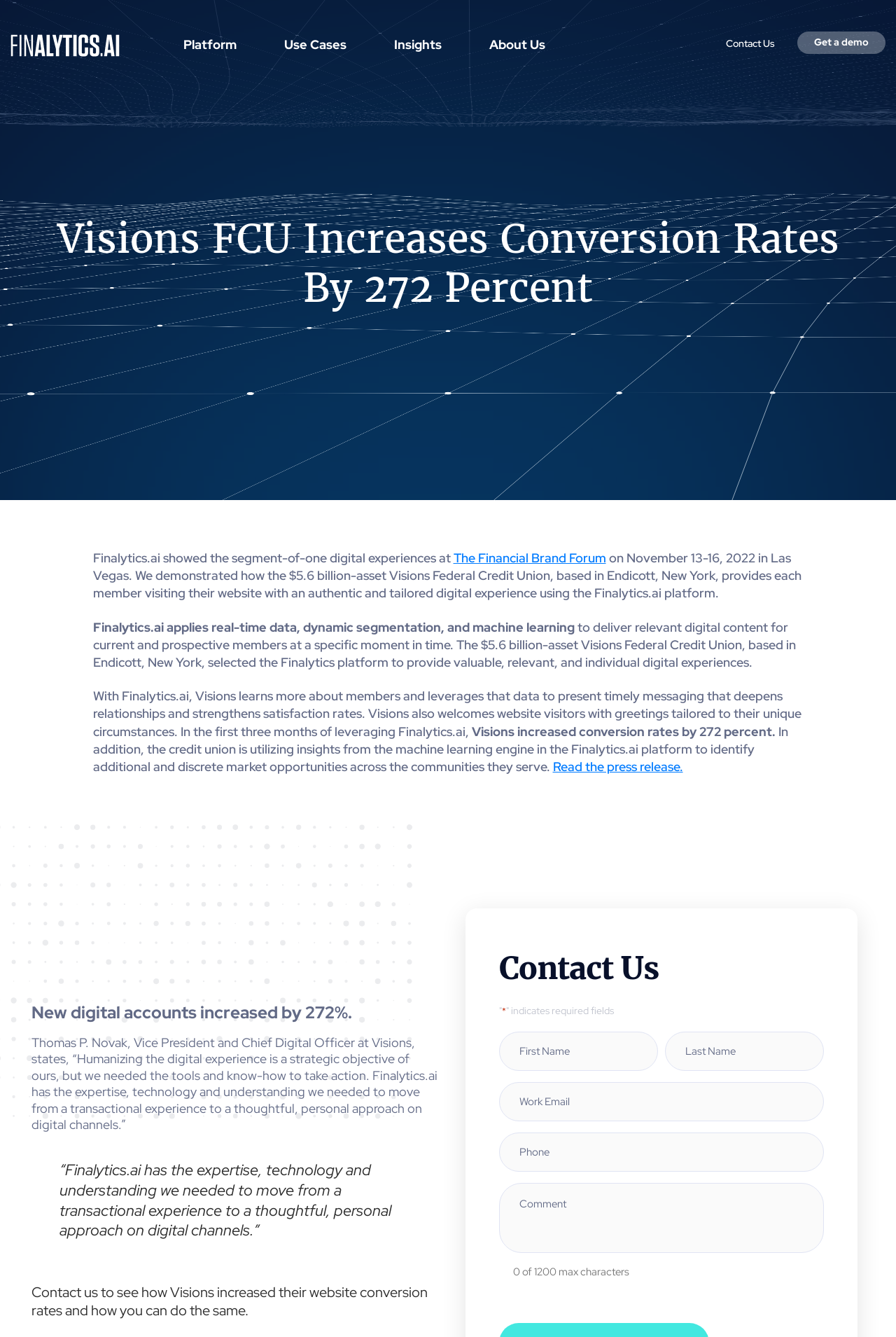Please determine the bounding box coordinates of the section I need to click to accomplish this instruction: "Click on the 'Get a demo' link".

[0.89, 0.024, 0.988, 0.04]